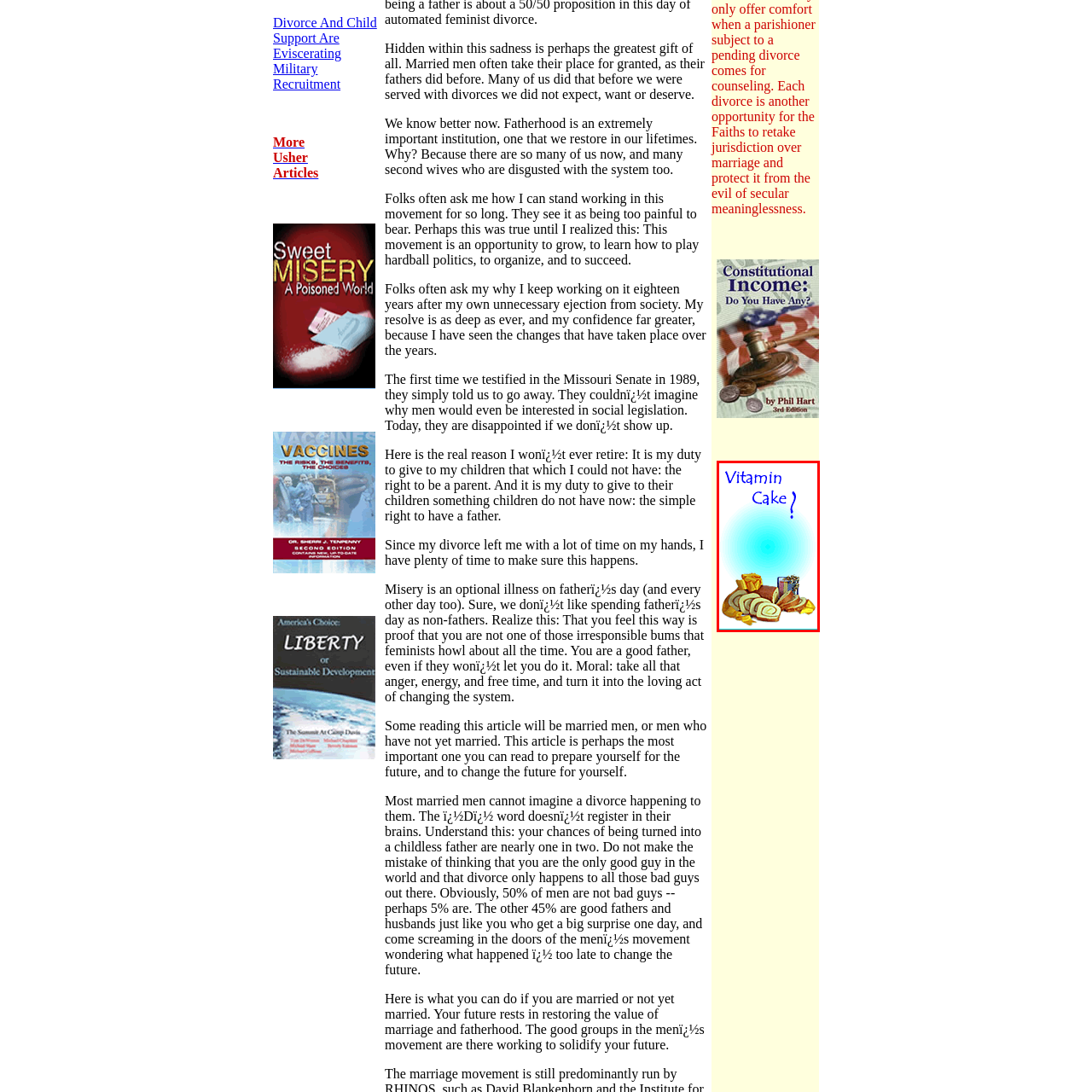View the part of the image surrounded by red, What is written above the cake? Respond with a concise word or phrase.

Vitamin Cake?